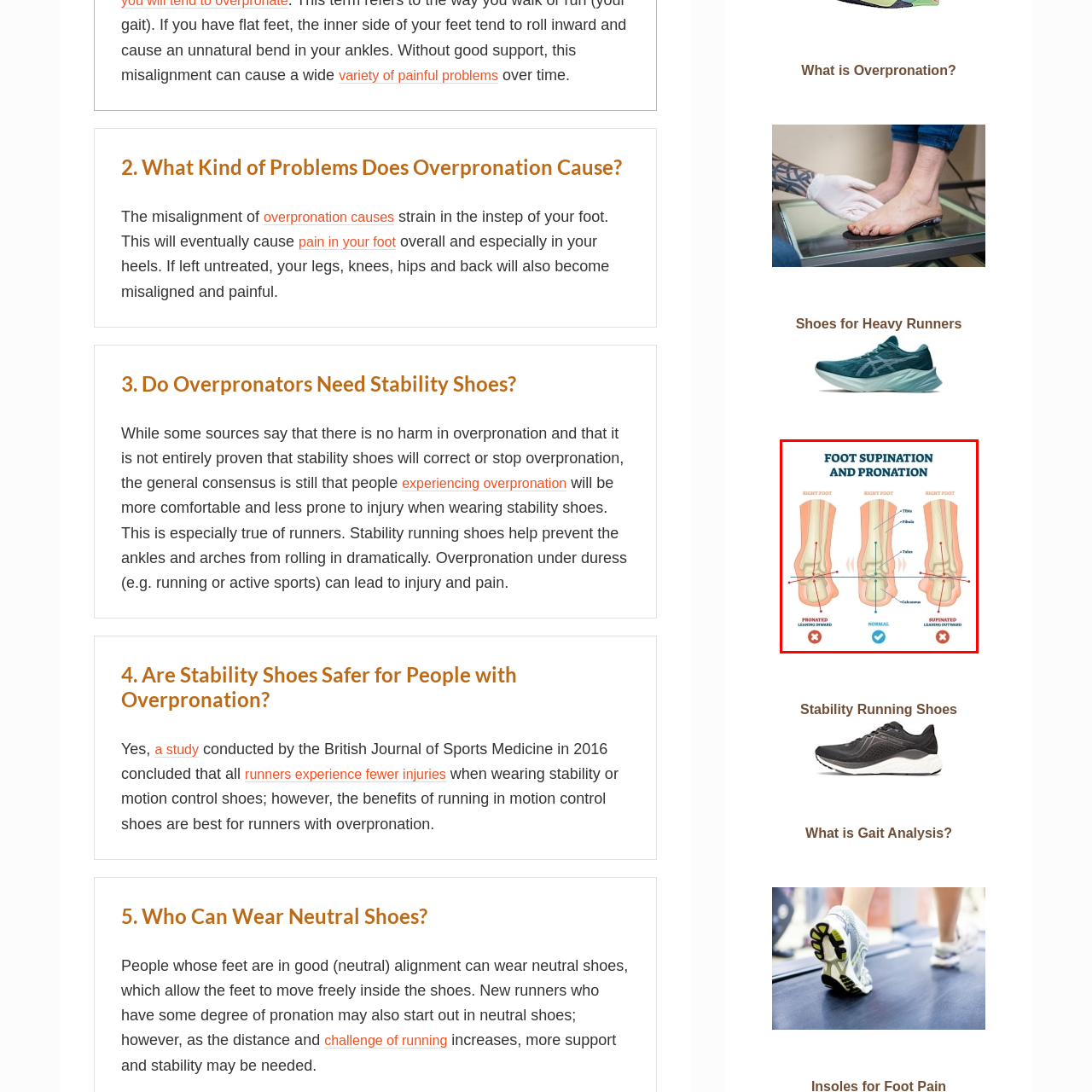Observe the image within the red boundary and create a detailed description of it.

The image titled "Foot Supination and Pronation" visually illustrates the concepts of foot alignment in relation to pronation and supination. It features three right foot figures, each demonstrating different alignment scenarios:

1. **Pronated Foot (Left)**: This depiction shows the foot leaning inward, illustrating overpronation where the arches are lower, leading to potential misalignment and discomfort.
   
2. **Normal Foot (Center)**: The middle figure illustrates a neutral alignment, highlighting the ideal position of the foot and ankle, which supports appropriate weight distribution and mechanics during movement.

3. **Supinated Foot (Right)**: The rightmost figure illustrates the foot leaning outward, indicating supination. This position can cause excessive strain on the outside of the foot and ankle.

The diagram includes anatomical labels such as "Tibia," "Fibula," and "Calcaneus," providing a comprehensive understanding of foot mechanics and how these variations can affect stability and movement during activities like running. The visual aids serve as an educational tool for understanding how different foot alignments can influence overall gait and potential injury risks.